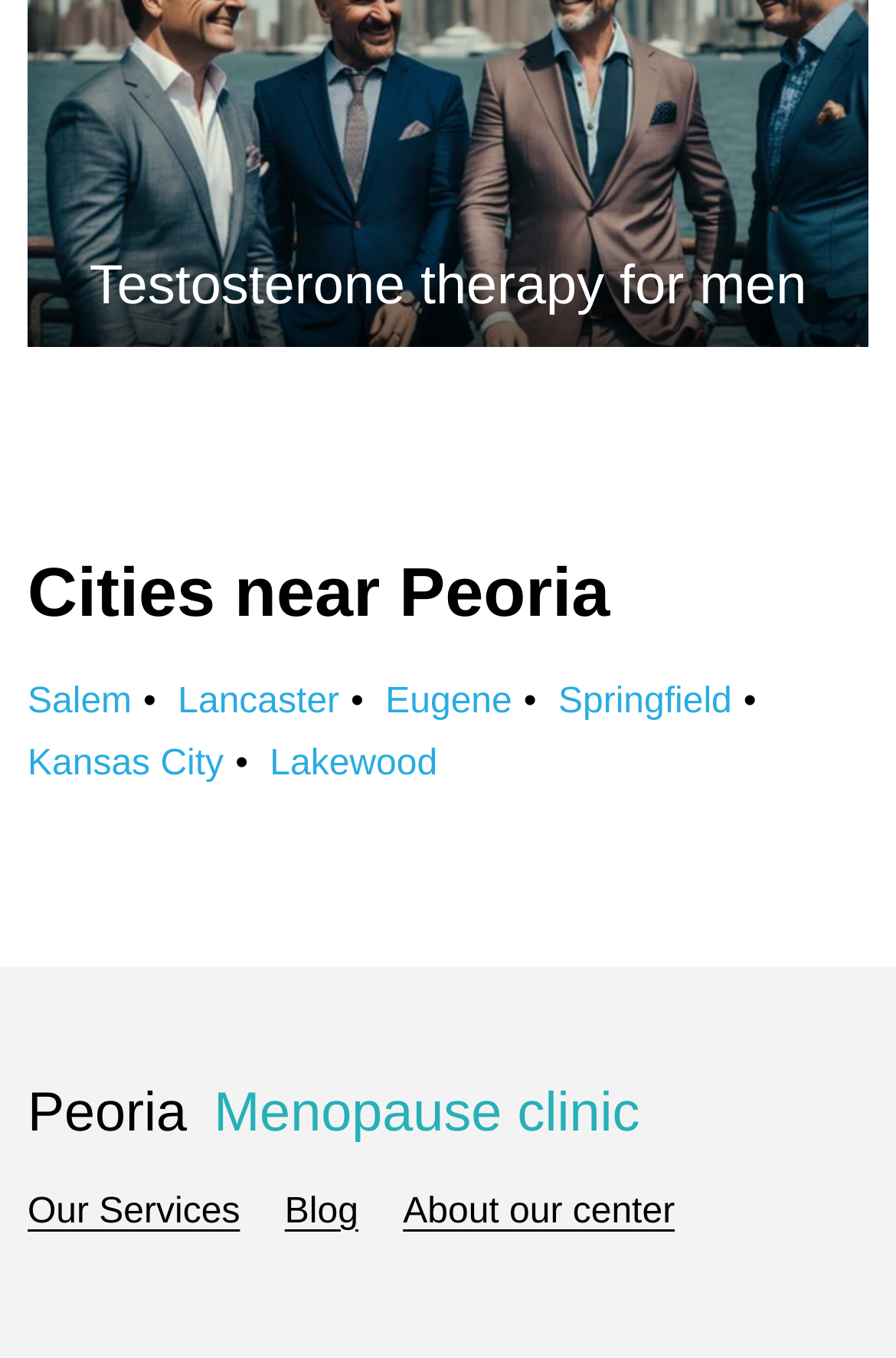What is the city near Peoria?
Give a detailed response to the question by analyzing the screenshot.

The webpage has a heading 'Cities near Peoria' and lists several cities, with Salem being the first one.